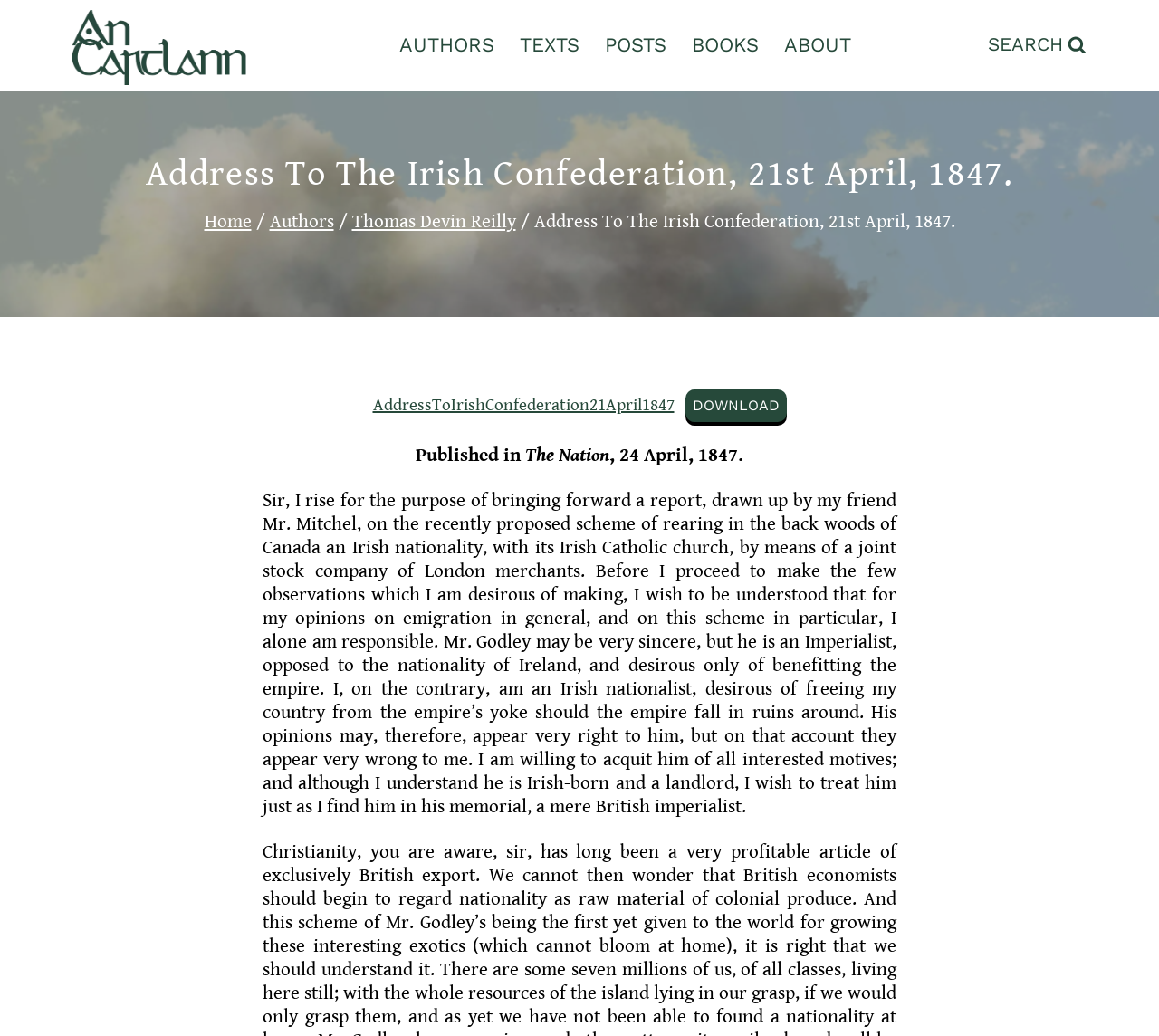Use a single word or phrase to answer the question:
What is the date of publication?

24 April, 1847